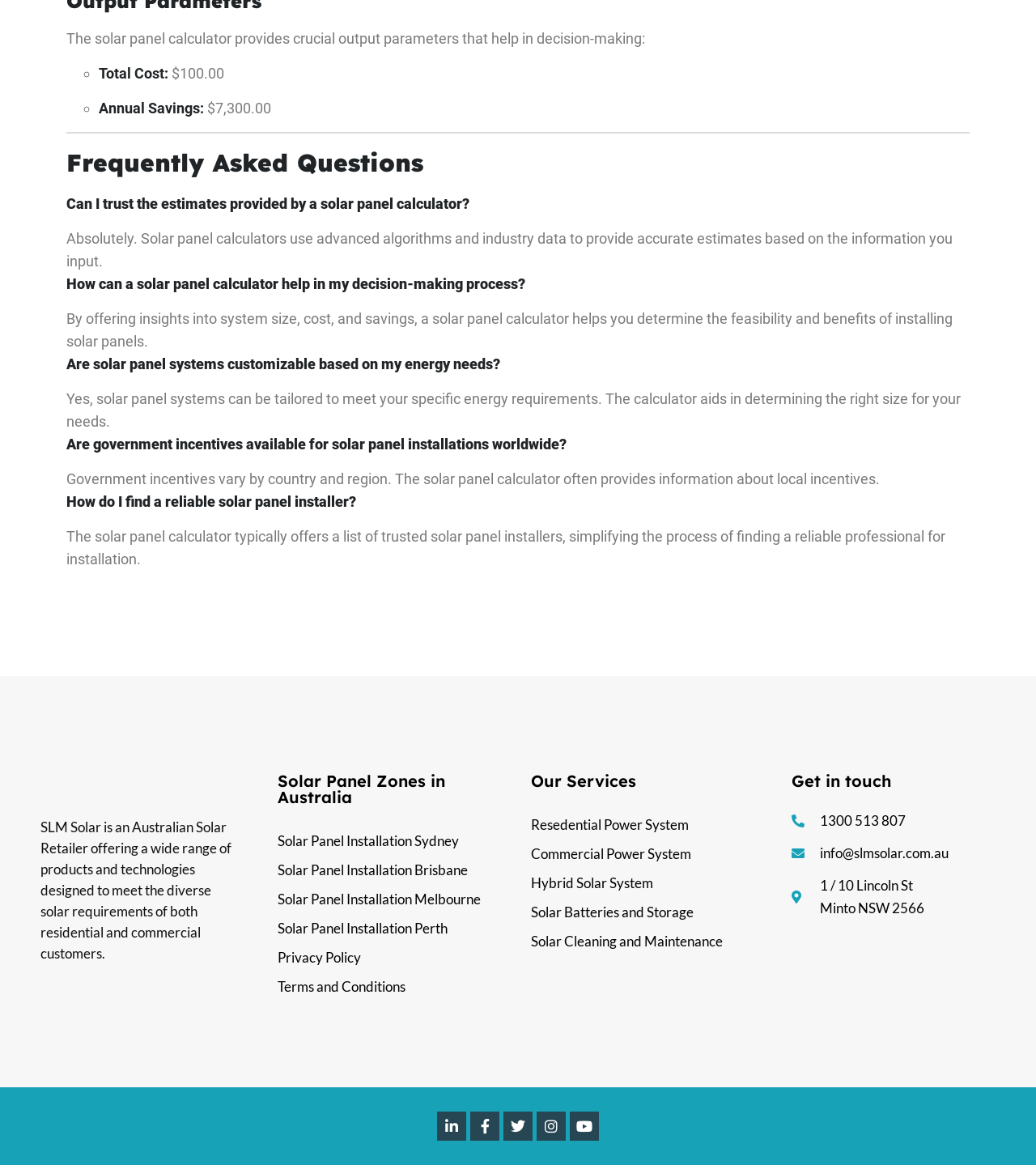Can you find the bounding box coordinates for the element that needs to be clicked to execute this instruction: "Click on the 'Linkedin-in' social media icon"? The coordinates should be given as four float numbers between 0 and 1, i.e., [left, top, right, bottom].

[0.422, 0.954, 0.45, 0.979]